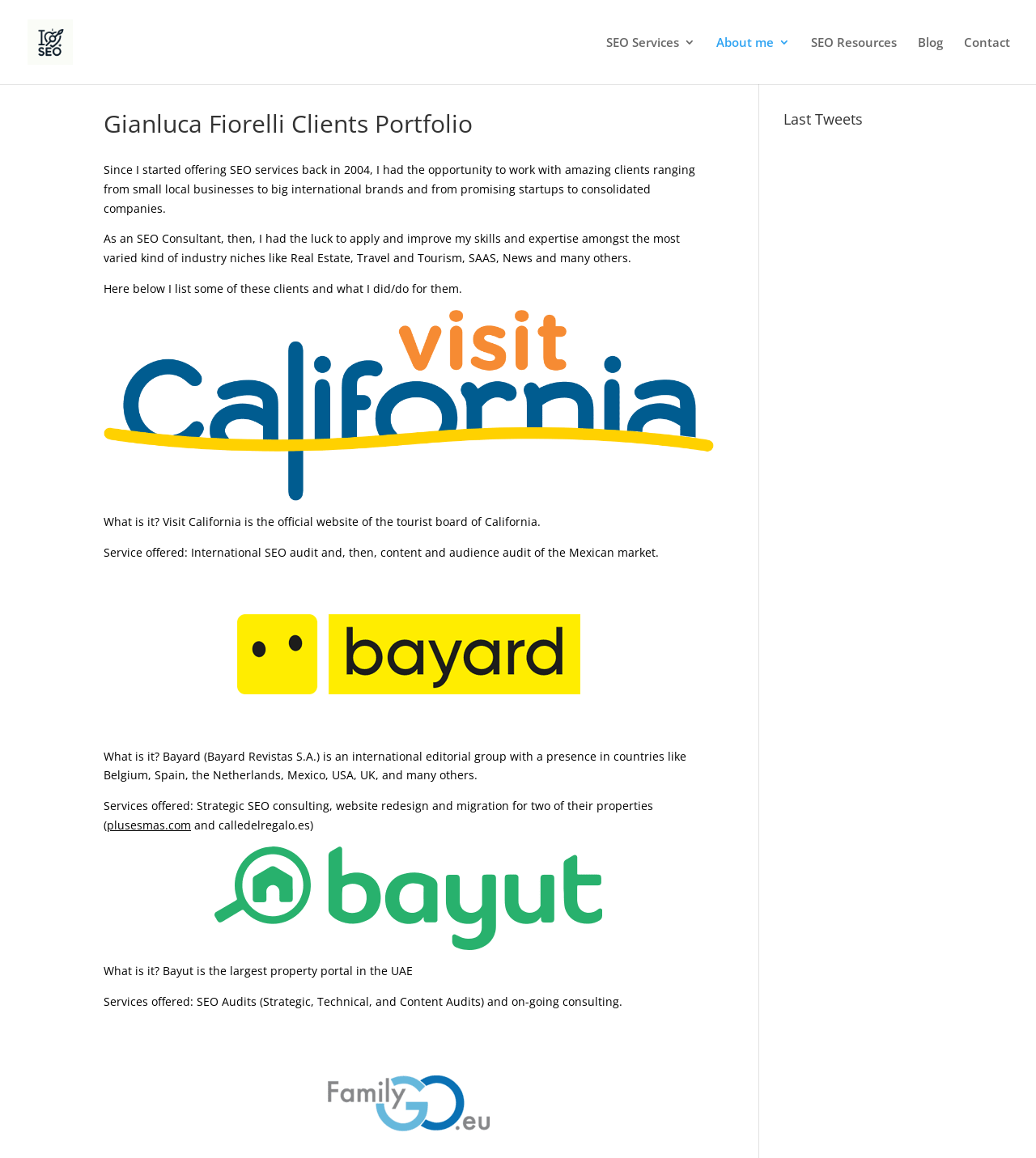What services did Gianluca Fiorelli offer to Visit California?
Based on the screenshot, provide a one-word or short-phrase response.

International SEO audit